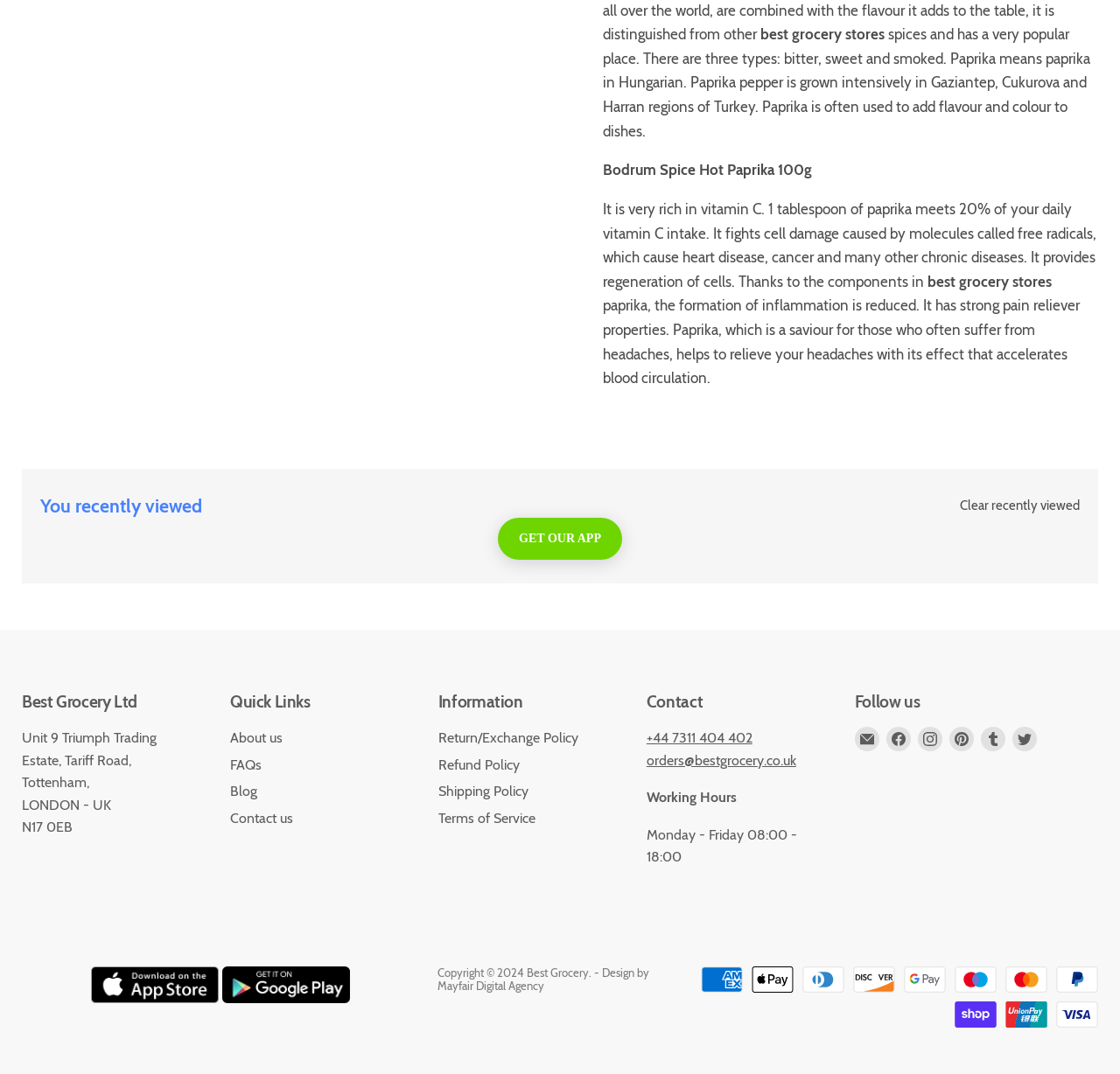Please find the bounding box for the following UI element description. Provide the coordinates in (top-left x, top-left y, bottom-right x, bottom-right y) format, with values between 0 and 1: terms of use

None